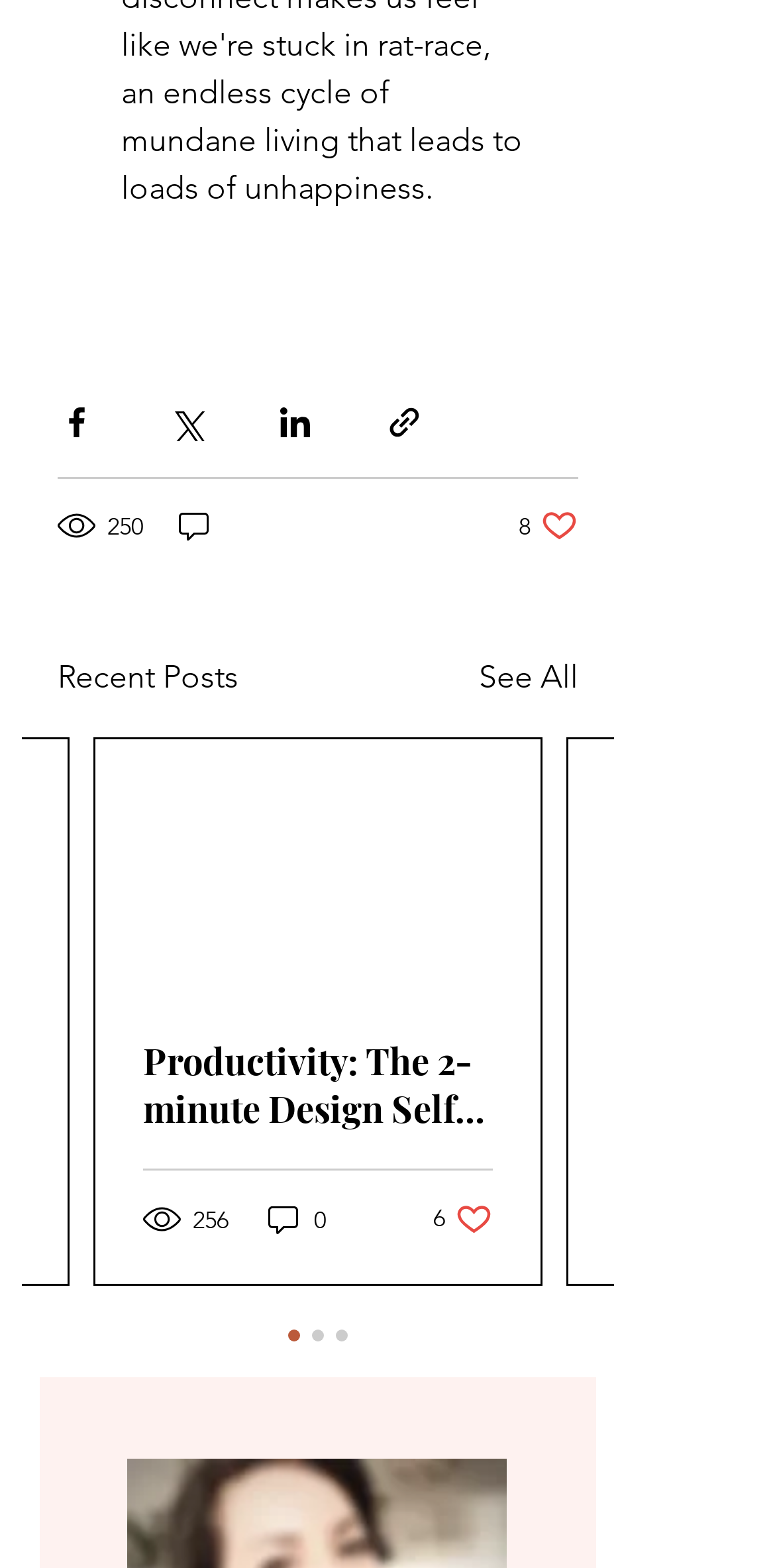Locate the bounding box coordinates of the clickable part needed for the task: "Share via Facebook".

[0.074, 0.258, 0.123, 0.282]